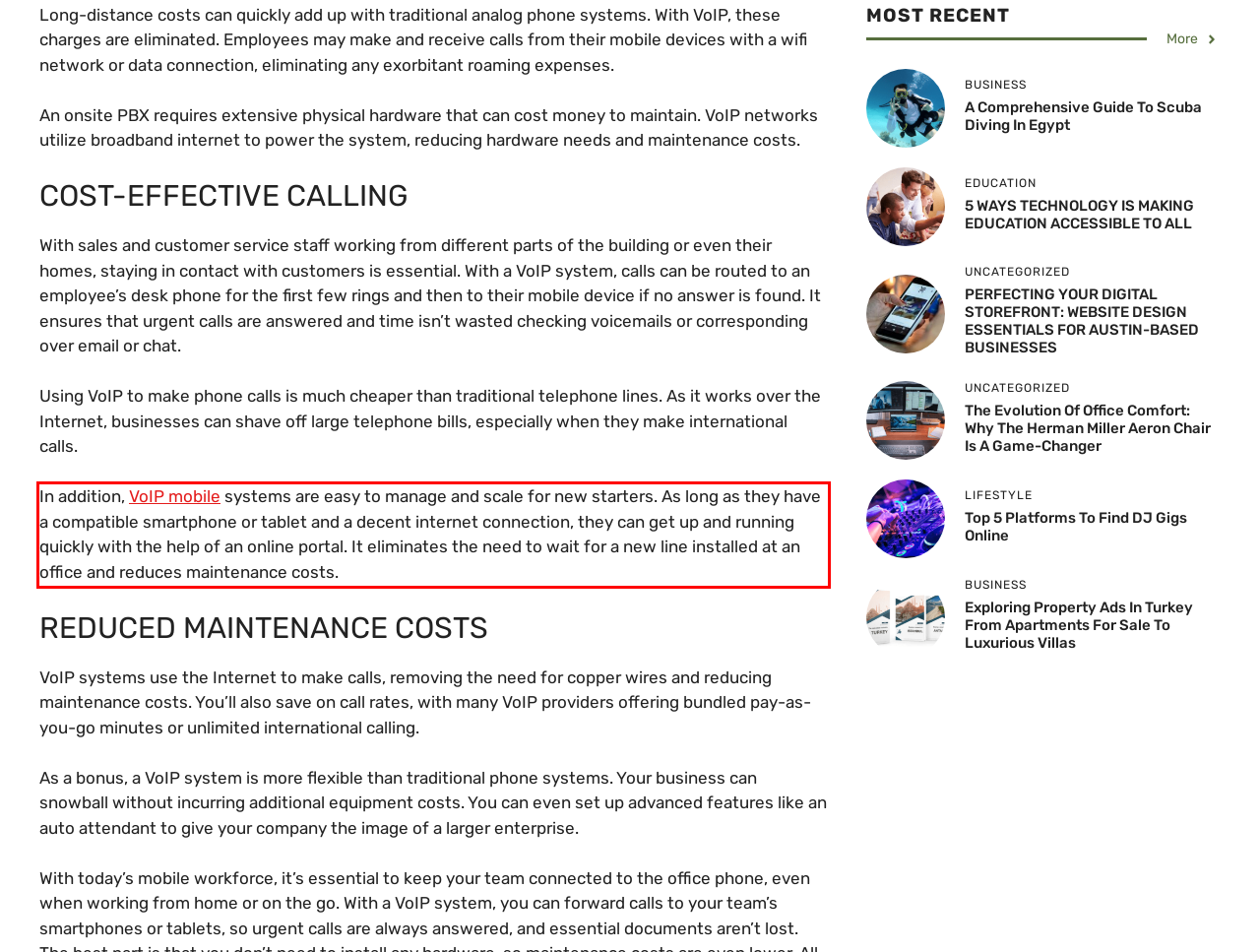View the screenshot of the webpage and identify the UI element surrounded by a red bounding box. Extract the text contained within this red bounding box.

In addition, VoIP mobile systems are easy to manage and scale for new starters. As long as they have a compatible smartphone or tablet and a decent internet connection, they can get up and running quickly with the help of an online portal. It eliminates the need to wait for a new line installed at an office and reduces maintenance costs.